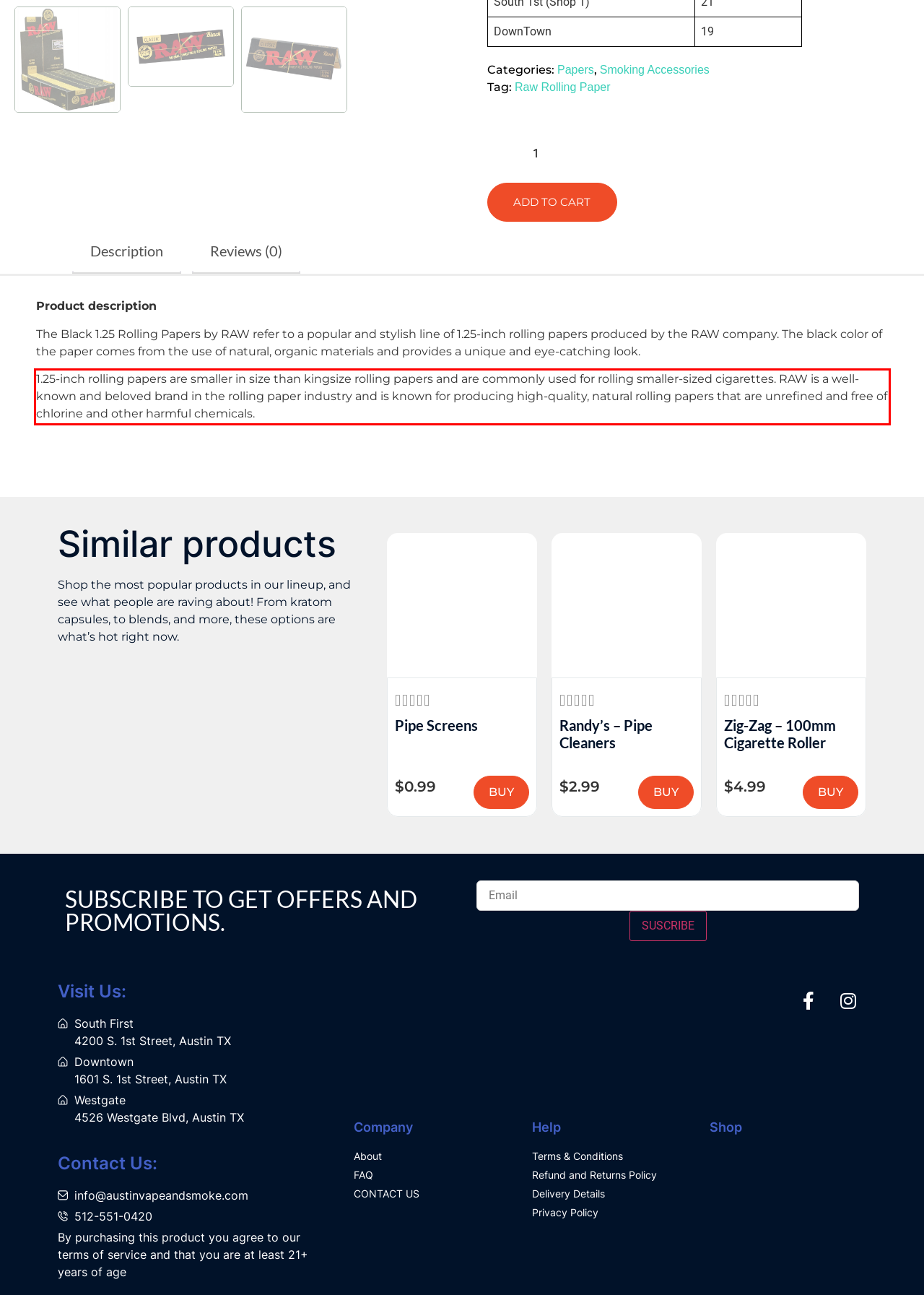Given a screenshot of a webpage with a red bounding box, please identify and retrieve the text inside the red rectangle.

1.25-inch rolling papers are smaller in size than kingsize rolling papers and are commonly used for rolling smaller-sized cigarettes. RAW is a well-known and beloved brand in the rolling paper industry and is known for producing high-quality, natural rolling papers that are unrefined and free of chlorine and other harmful chemicals.